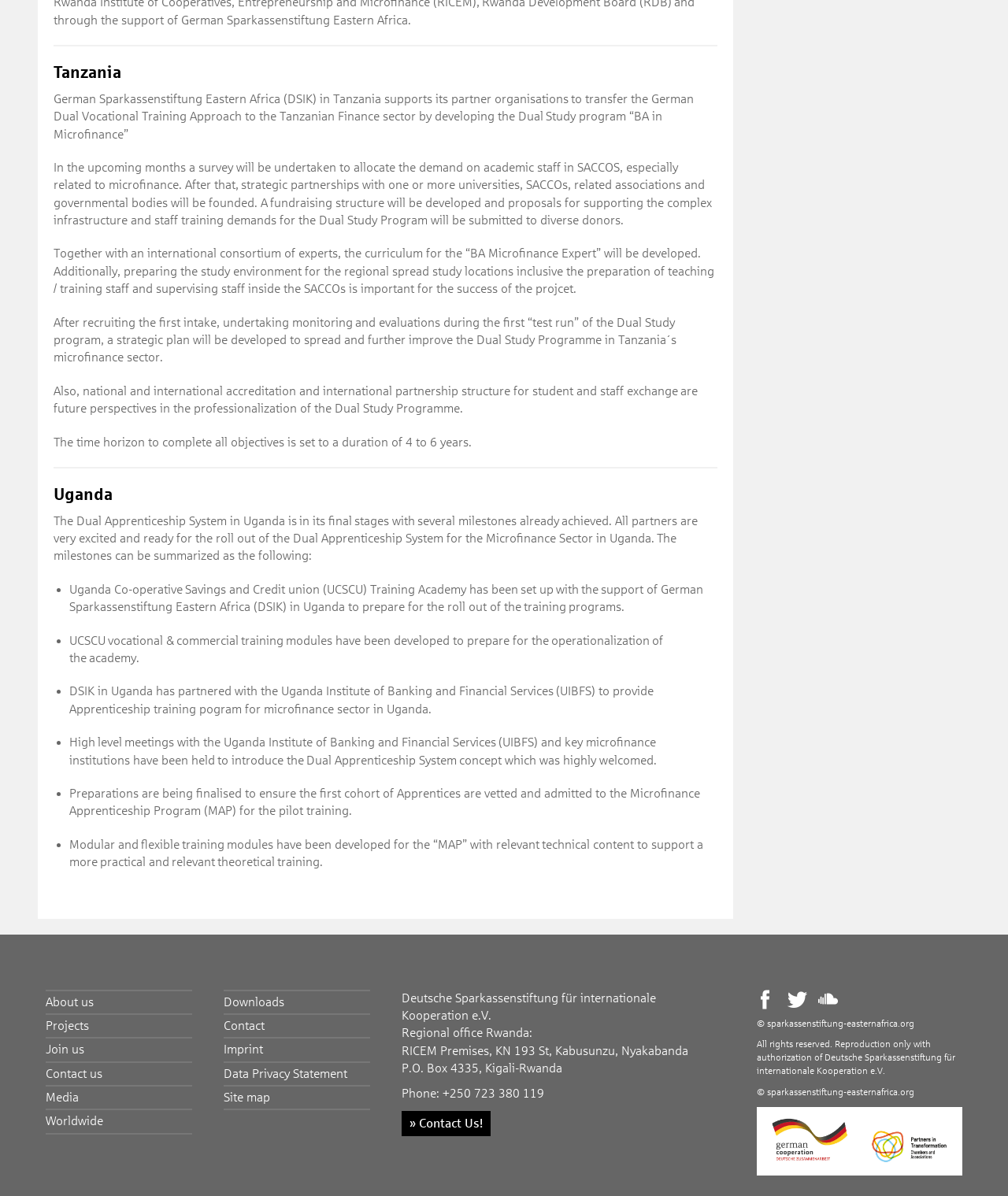Determine the bounding box coordinates of the clickable region to follow the instruction: "Click on 'Projects'".

[0.046, 0.849, 0.191, 0.867]